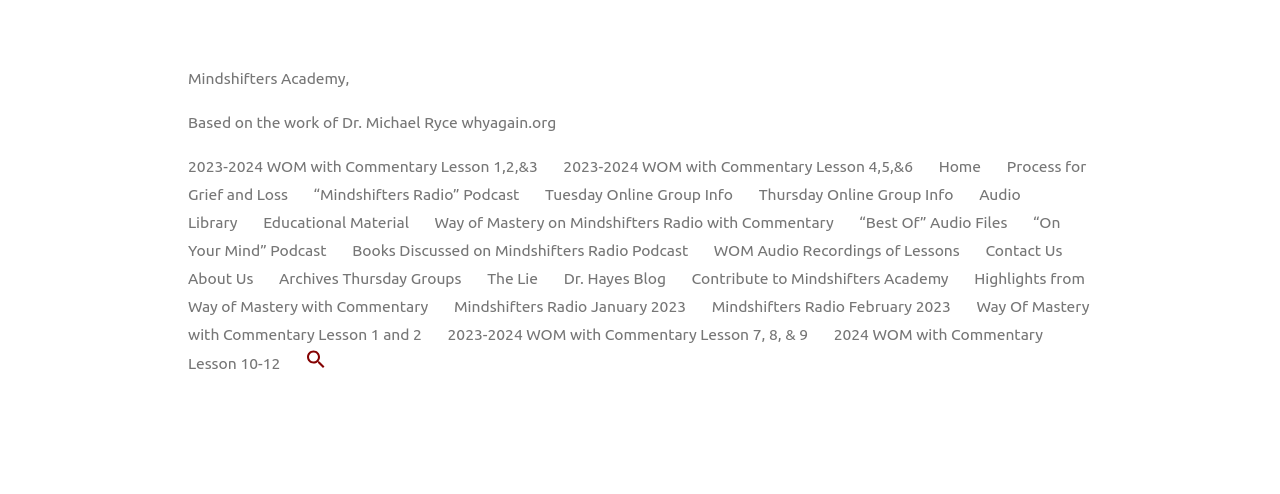Please look at the image and answer the question with a detailed explanation: What is the purpose of the search icon link?

The search icon link is represented by the link element with the image 'Search' and the static text 'Search for:'. It also contains a search box and a search button. The purpose of this element is to allow users to search the website, as indicated by the presence of a search box and button.